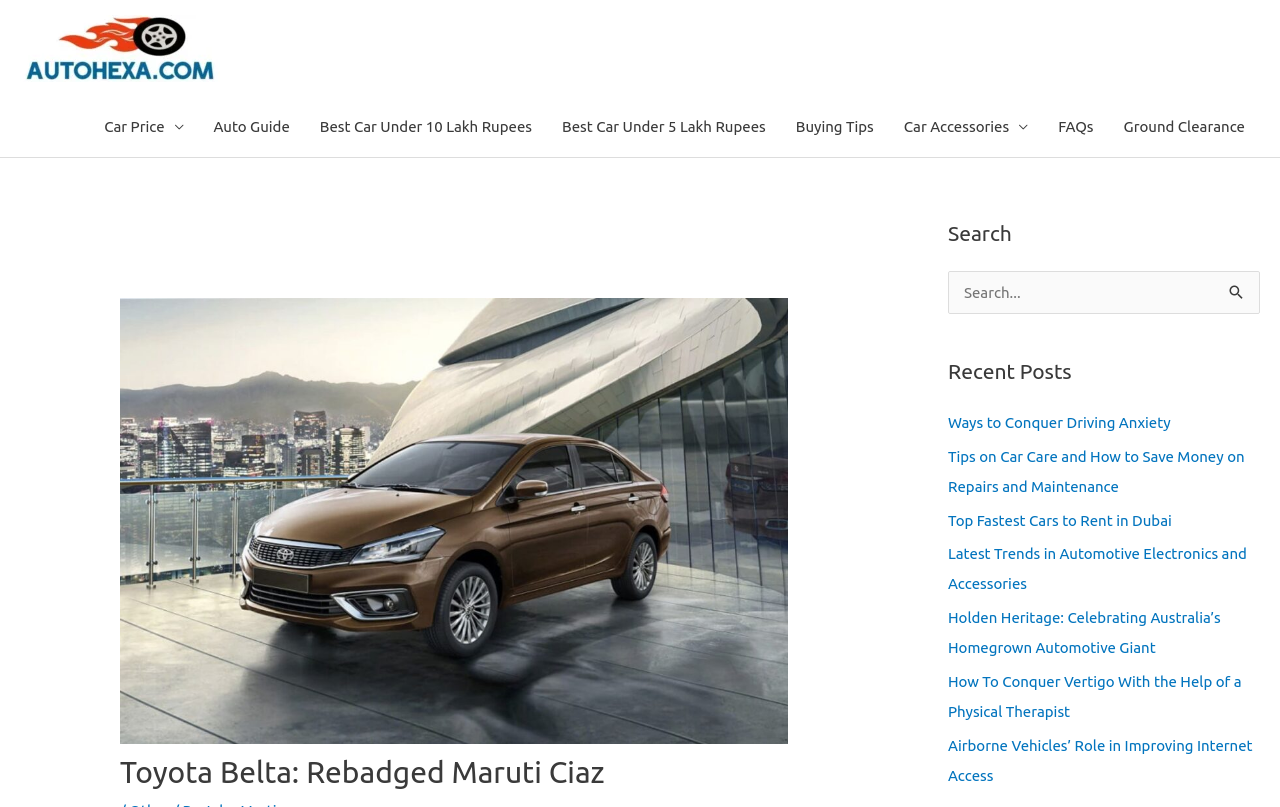How many recent posts are listed on the webpage?
Look at the image and provide a short answer using one word or a phrase.

6